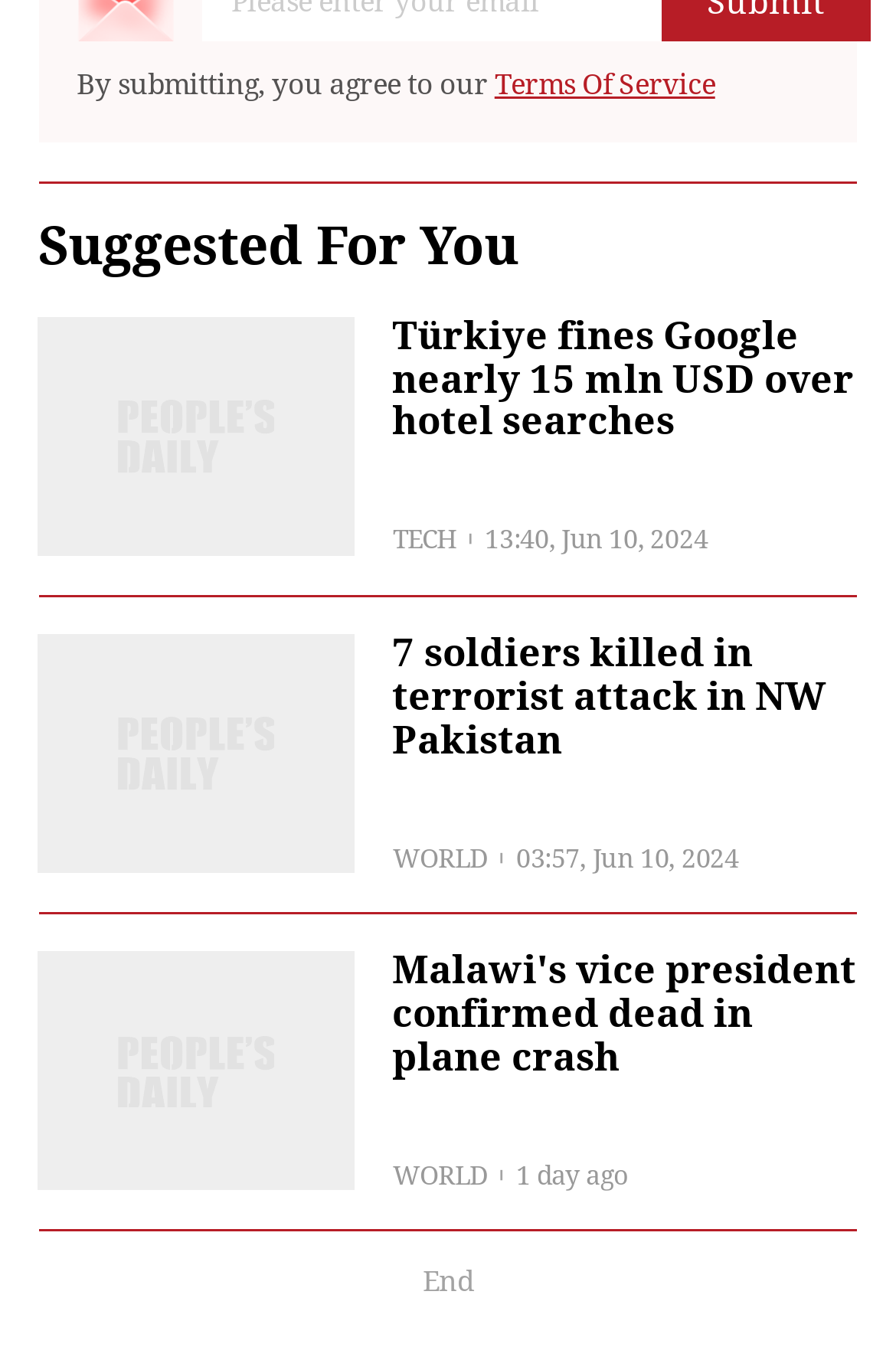Refer to the screenshot and answer the following question in detail:
What is the category of the news 'Türkiye fines Google nearly 15 mln USD over hotel searches'?

I found the news title 'Türkiye fines Google nearly 15 mln USD over hotel searches' and its corresponding category 'TECH' which is located nearby.